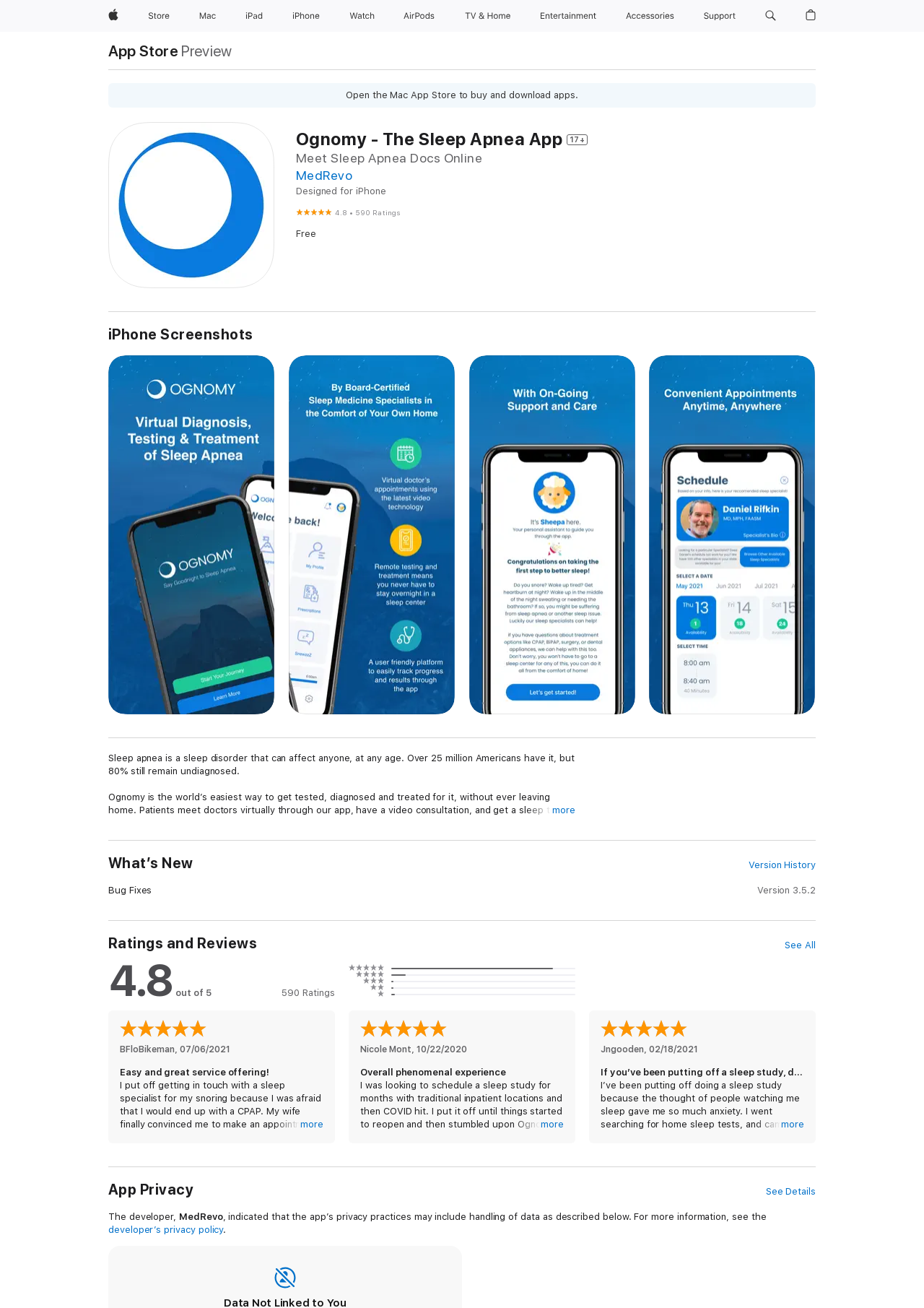Please give a one-word or short phrase response to the following question: 
How does Ognomy app work?

Video consultation and home sleep test